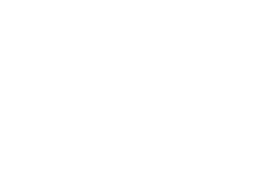Carefully examine the image and provide an in-depth answer to the question: Is the purpose of the image to illustrate marketing concepts?

The image is intended to illustrate concepts that help readers understand how effective visuals can dynamically influence marketing efforts in the digital landscape, emphasizing the importance of integrating strong visual elements to engage audiences and drive marketing success.